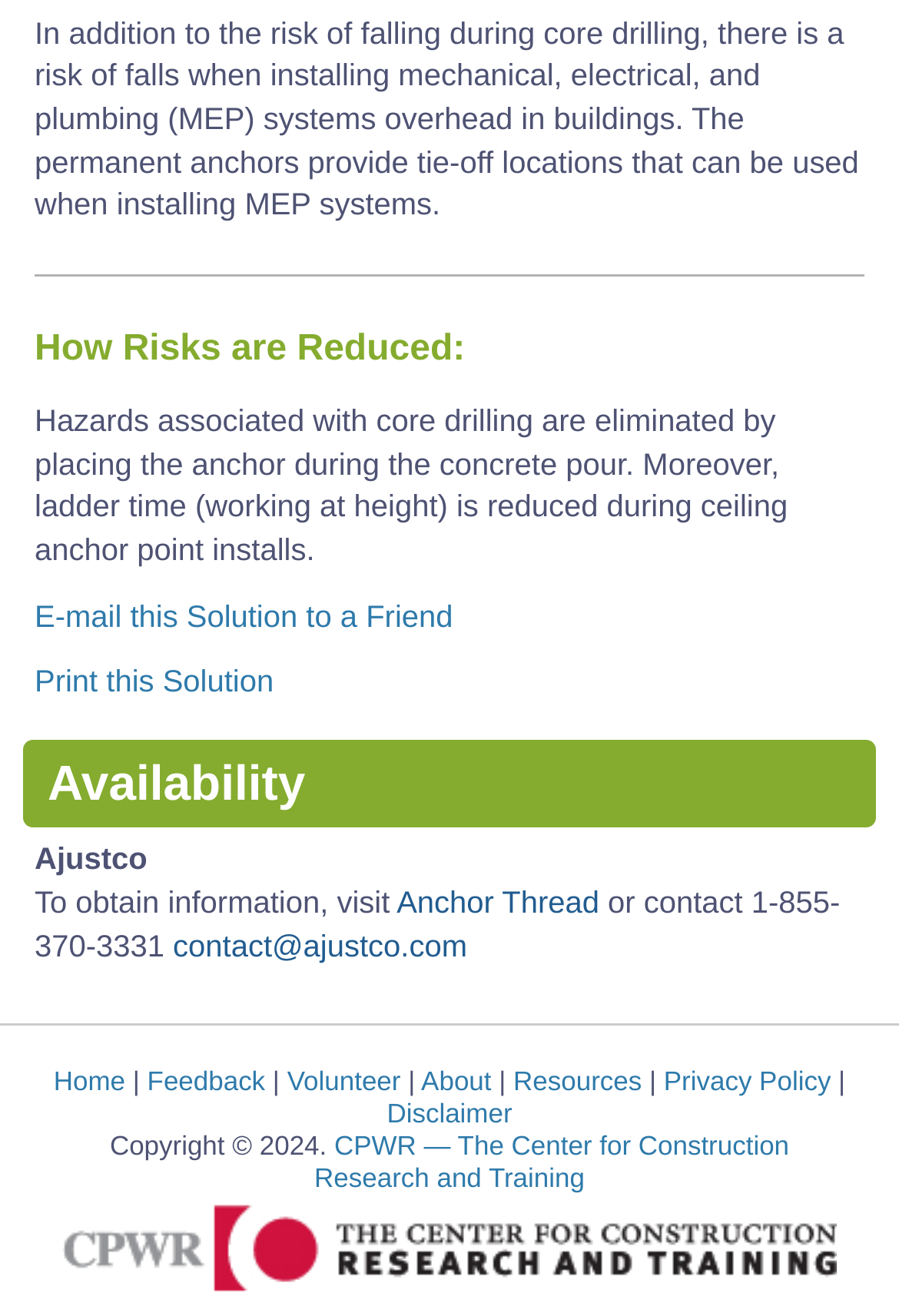Please answer the following question using a single word or phrase: What is the risk associated with core drilling?

Falling